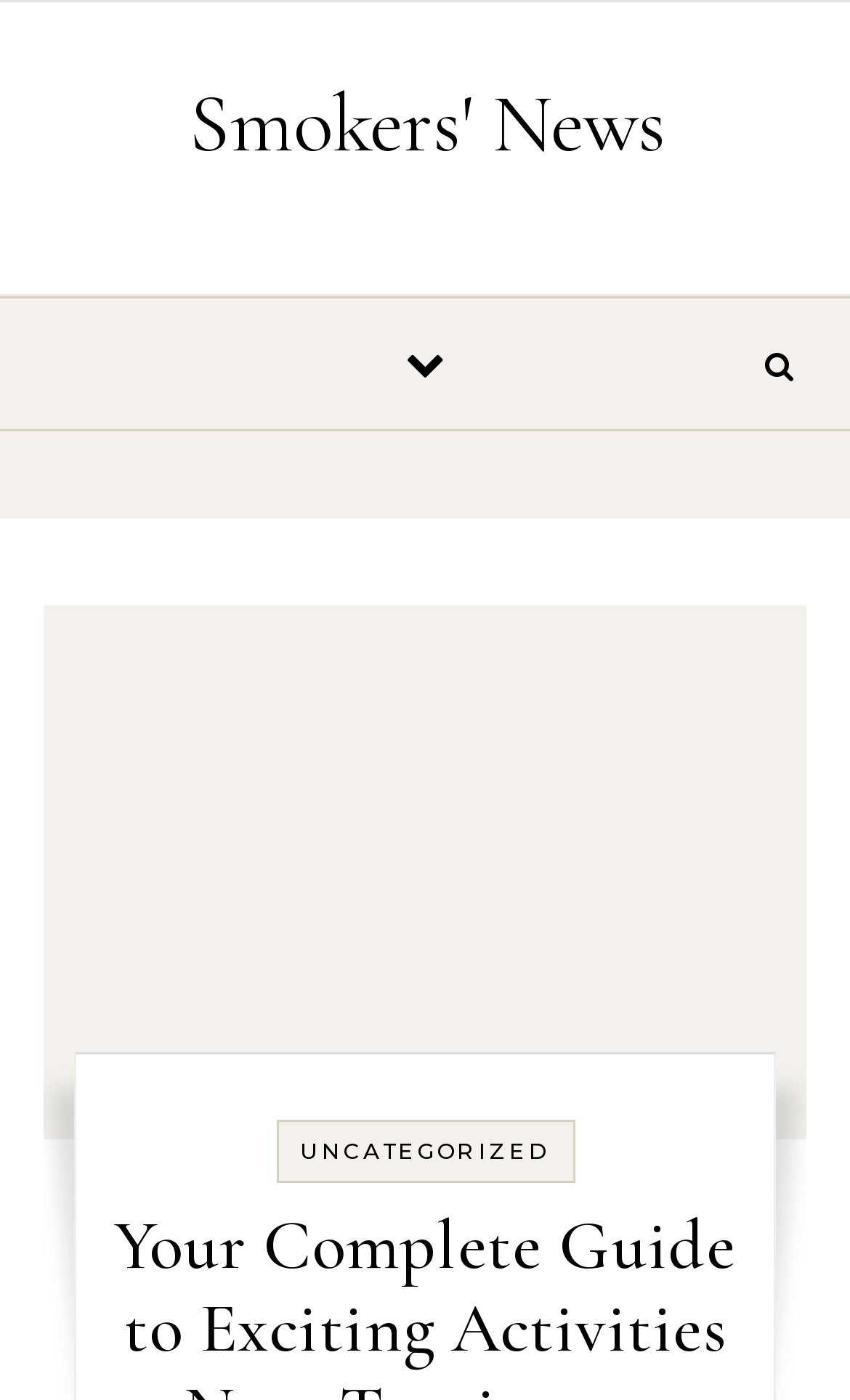Identify the text that serves as the heading for the webpage and generate it.

Your Complete Guide to Exciting Activities Near Tropicanna Dispensary & Weed Delivery Locations